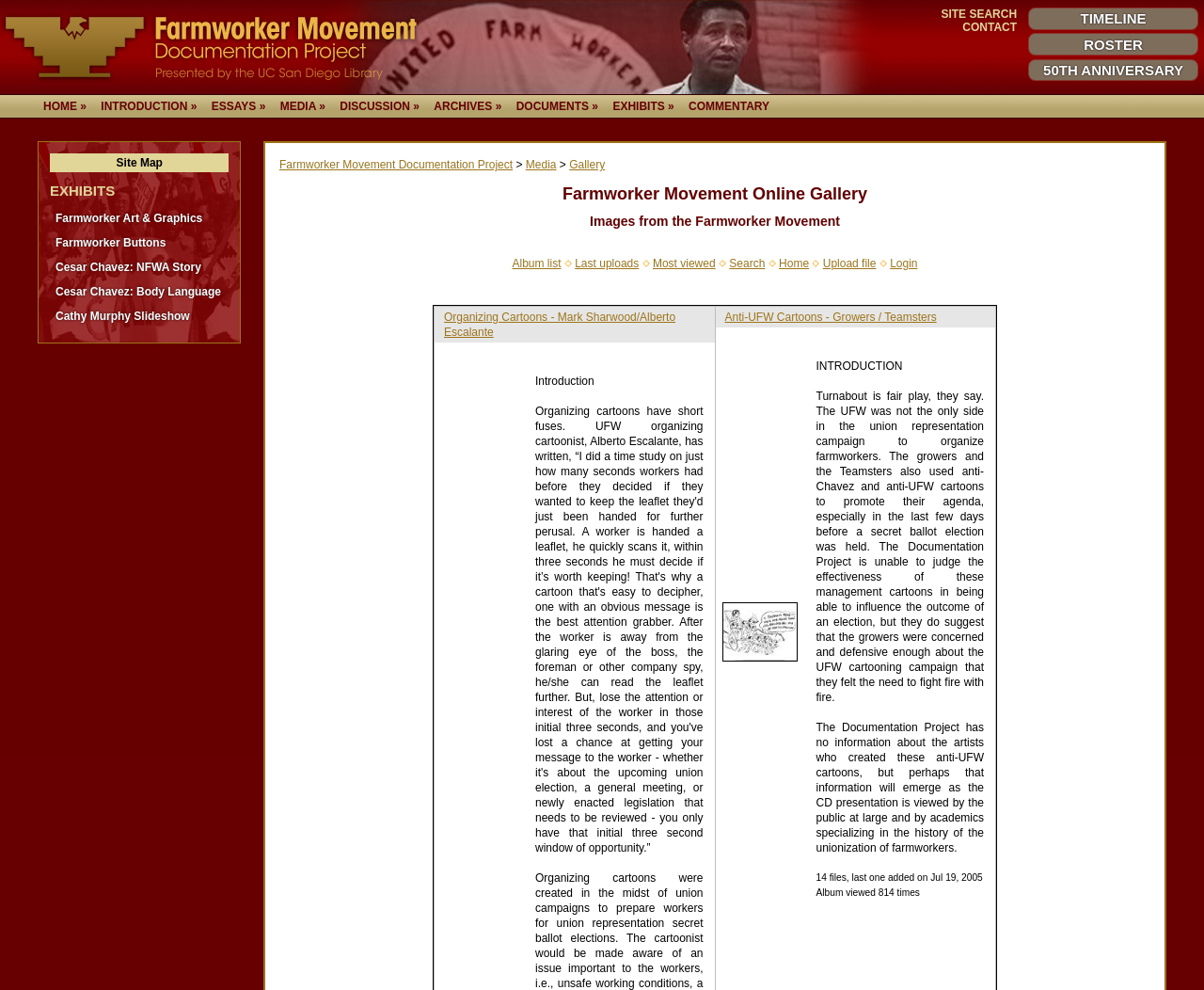Locate the bounding box coordinates for the element described below: "50th Anniversary". The coordinates must be four float values between 0 and 1, formatted as [left, top, right, bottom].

[0.854, 0.059, 0.995, 0.082]